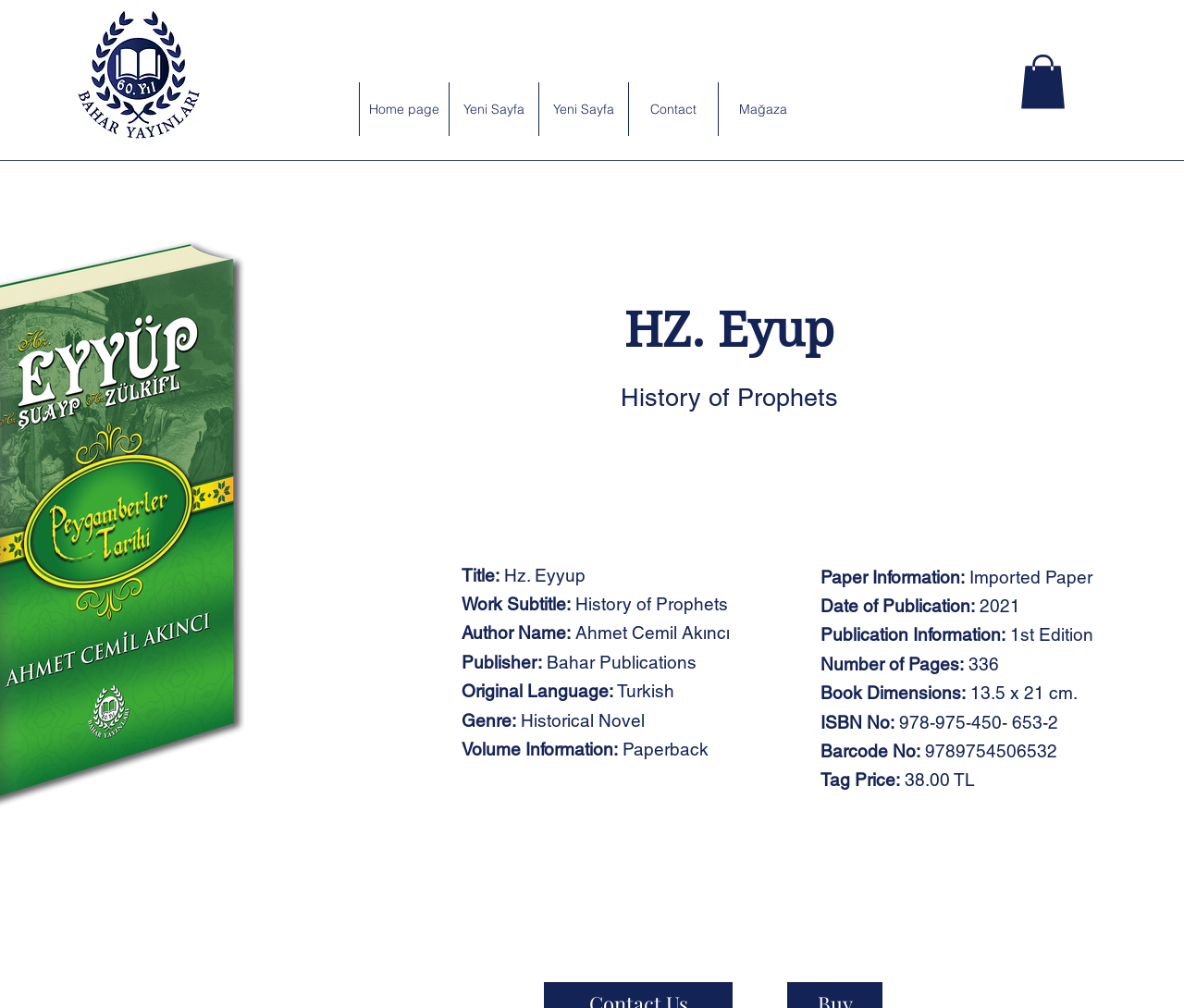What is the price of the book?
Provide a detailed and well-explained answer to the question.

I found the answer by looking at the section that lists the book's details, where it says 'Tag Price:' and then '38.00 TL'.